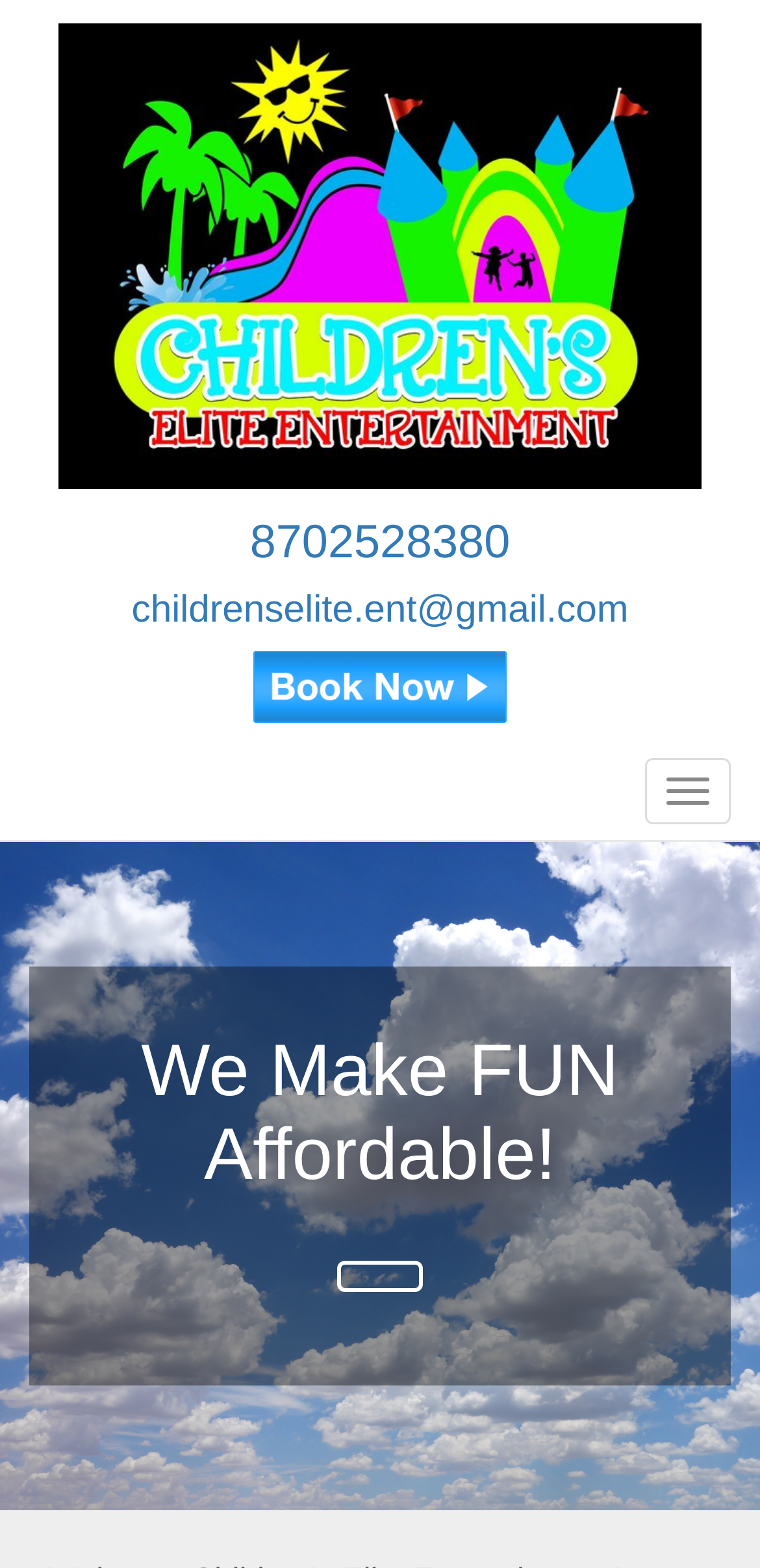Use one word or a short phrase to answer the question provided: 
What is the slogan of the company?

We Make FUN Affordable!